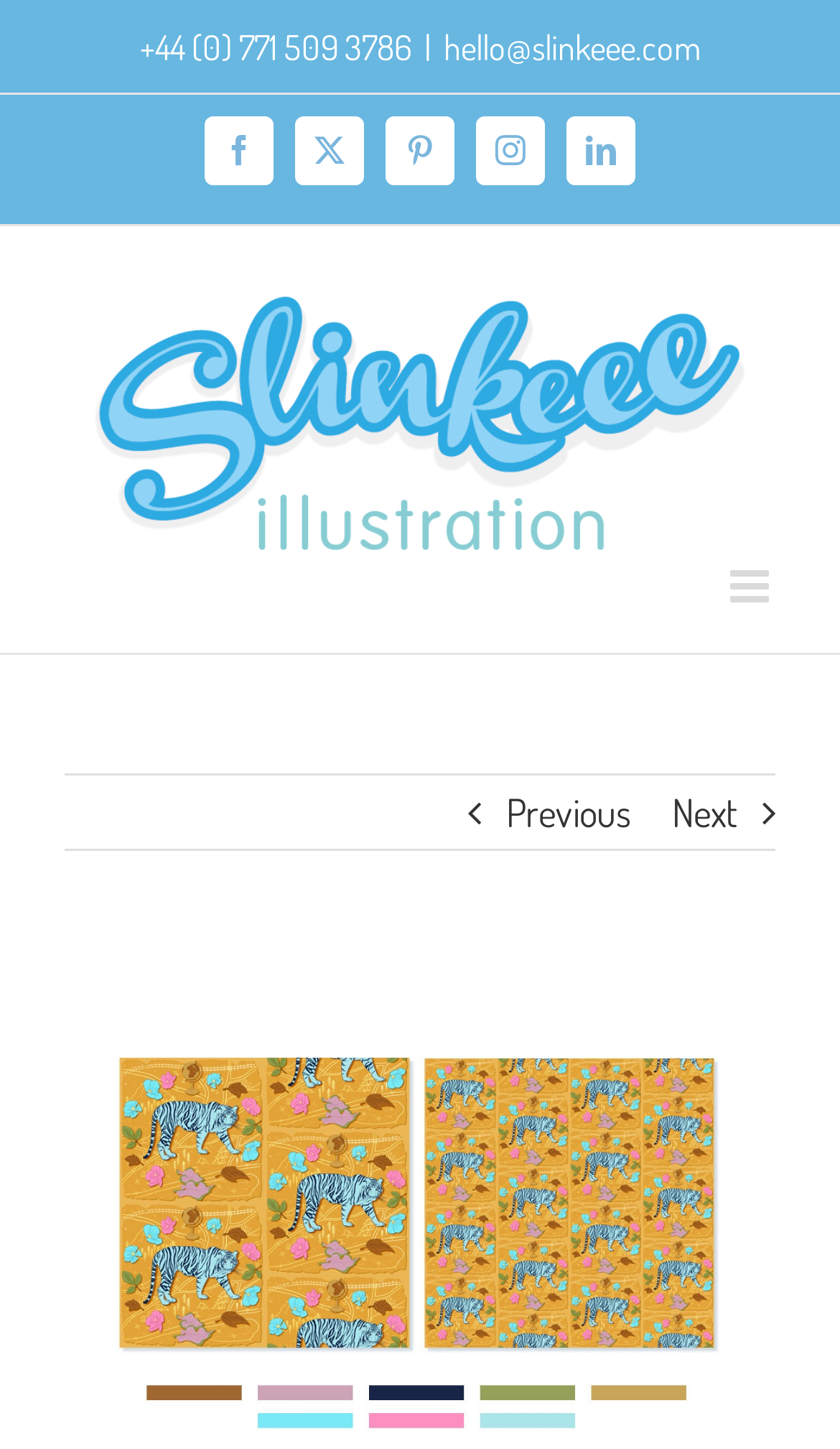Please identify the bounding box coordinates of the element that needs to be clicked to execute the following command: "View the 'Privacy Policy'". Provide the bounding box using four float numbers between 0 and 1, formatted as [left, top, right, bottom].

None